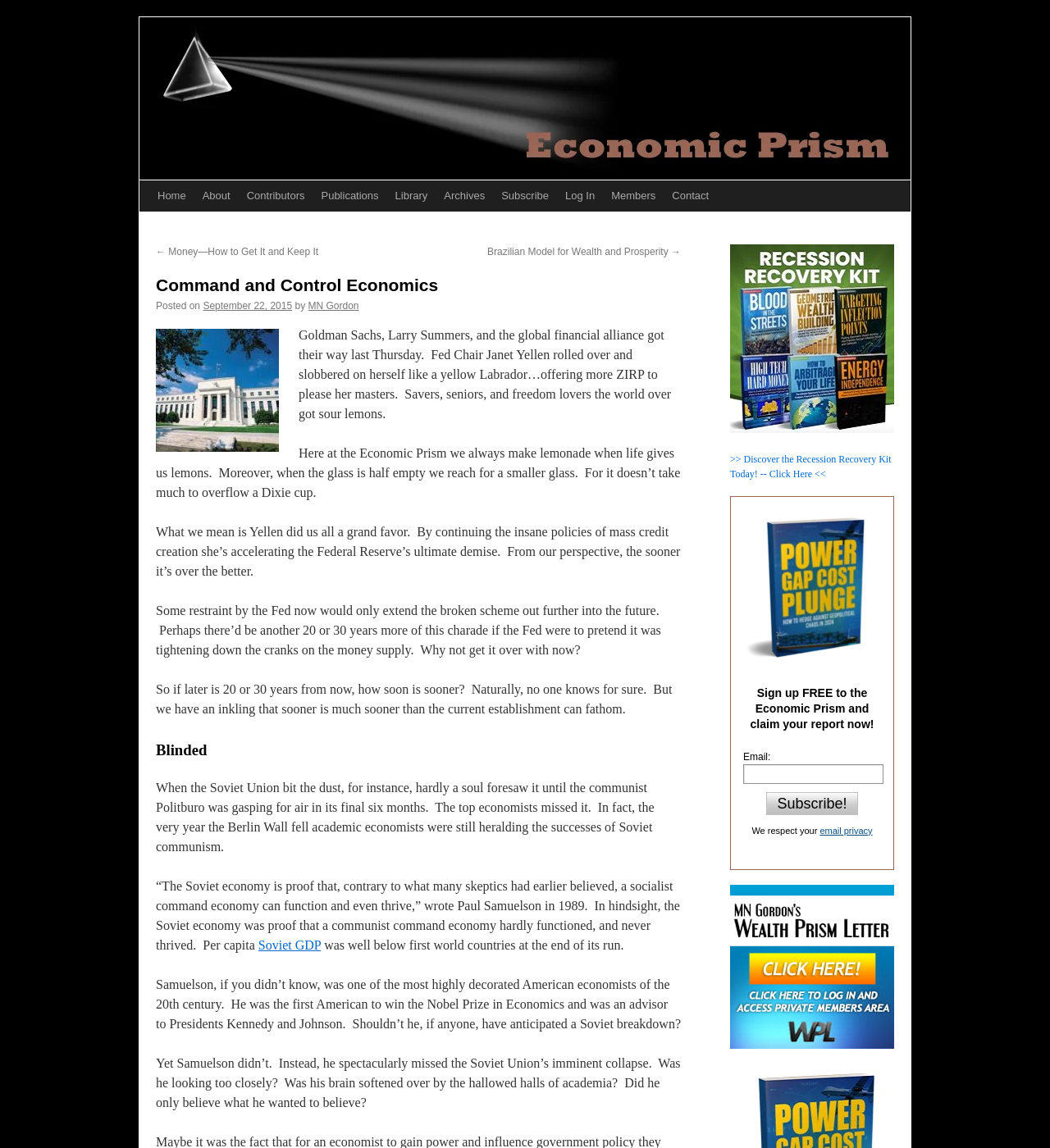Determine the bounding box coordinates of the UI element described by: "Subscribe".

[0.47, 0.157, 0.53, 0.184]